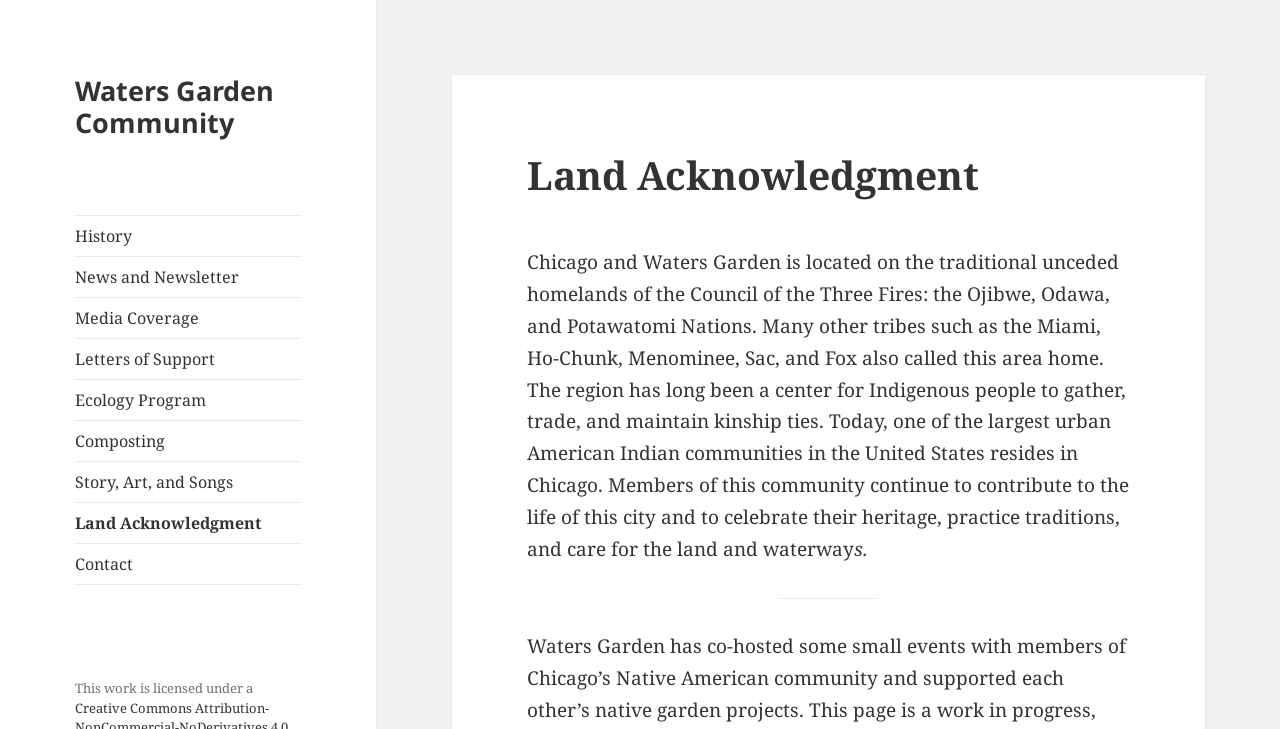What tribes are mentioned as having called this area home?
From the details in the image, answer the question comprehensively.

I found the answer by reading the paragraph of text that describes the traditional unceded homelands of the Council of the Three Fires. The paragraph lists several tribes that have called this area home, including the Ojibwe, Odawa, Potawatomi, Miami, Ho-Chunk, Menominee, Sac, and Fox.